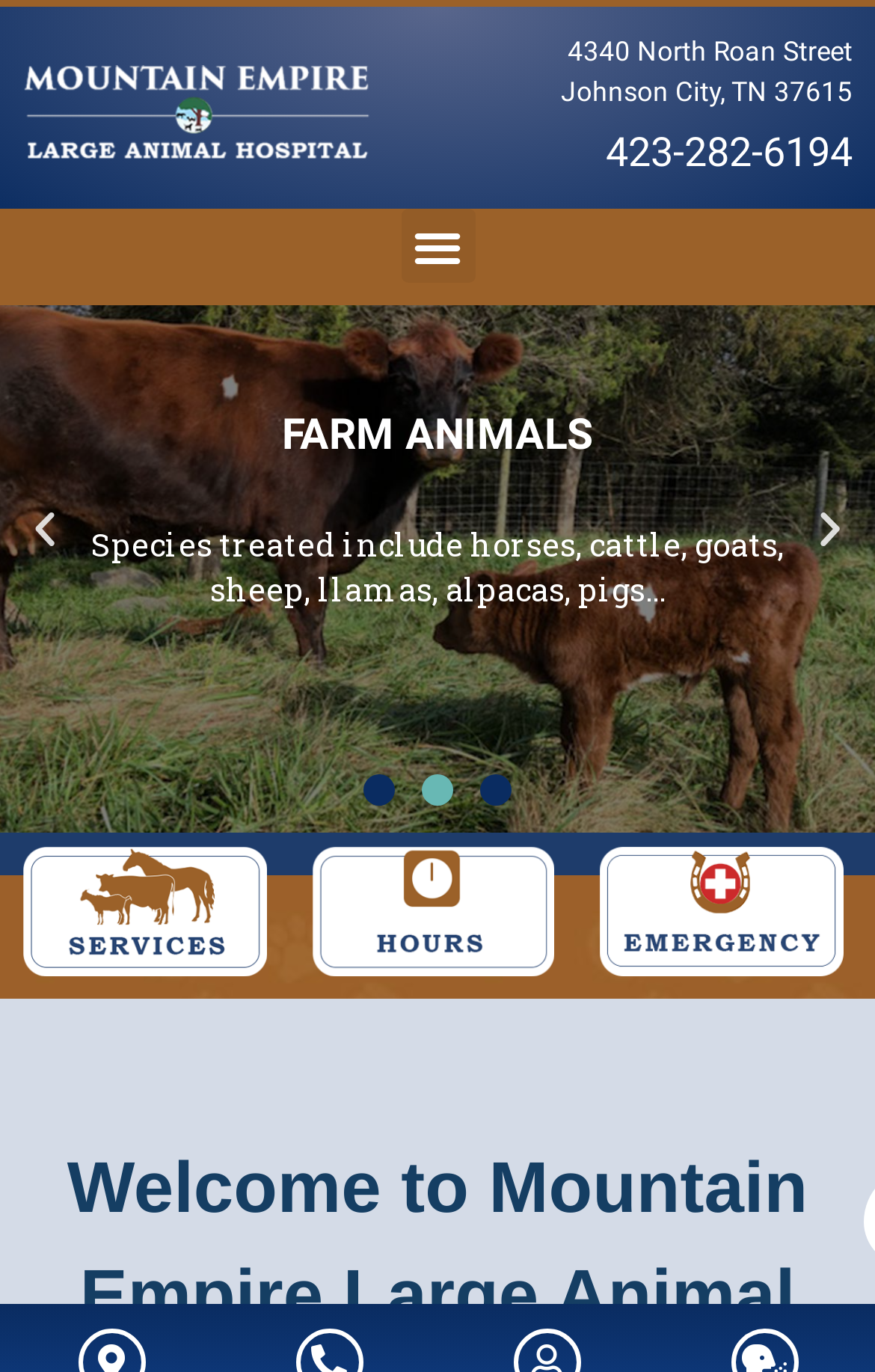Please identify the coordinates of the bounding box that should be clicked to fulfill this instruction: "Click the Menu Toggle button".

[0.458, 0.152, 0.542, 0.206]